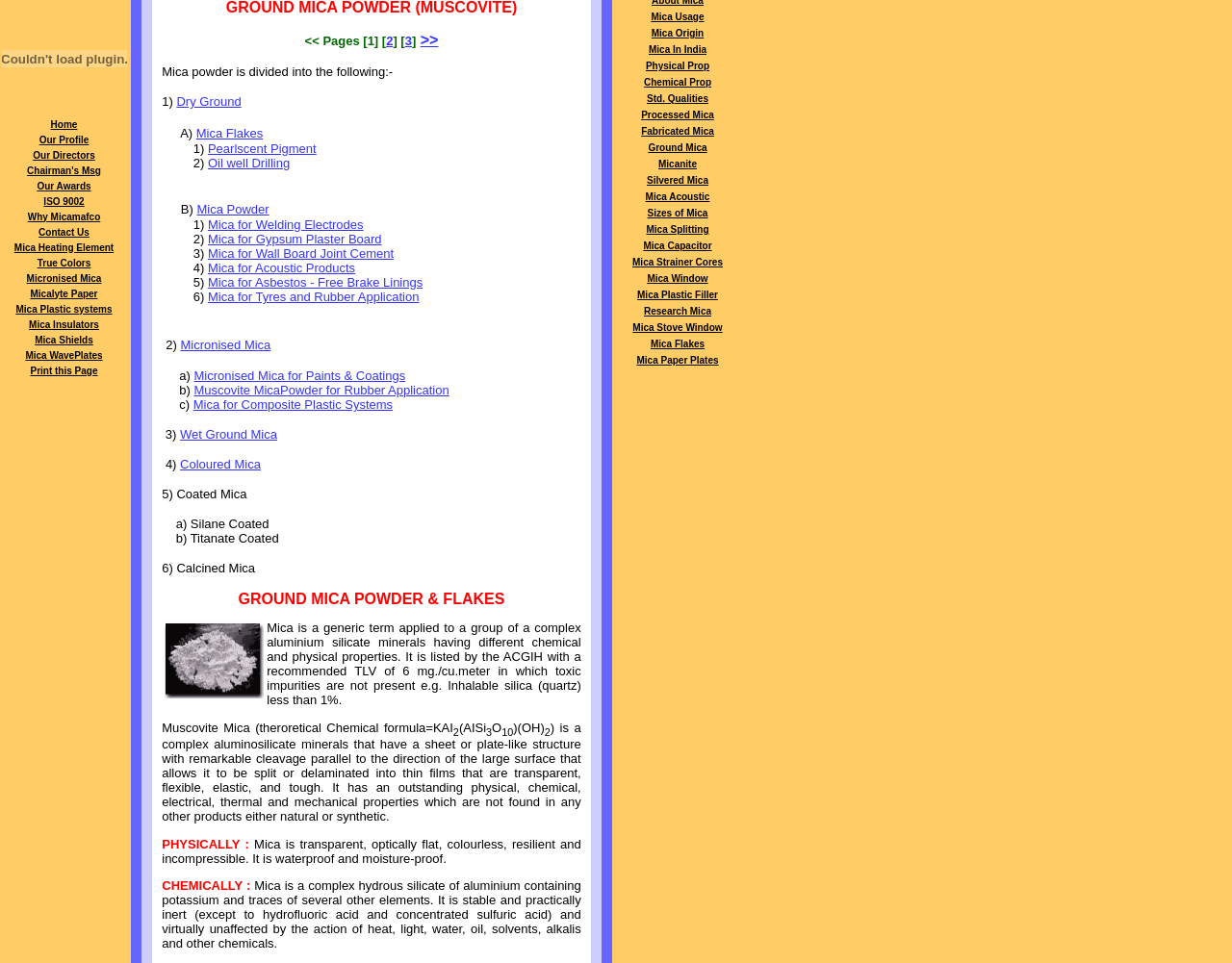Identify the bounding box coordinates of the part that should be clicked to carry out this instruction: "Click on Micronised Mica".

[0.146, 0.351, 0.22, 0.366]